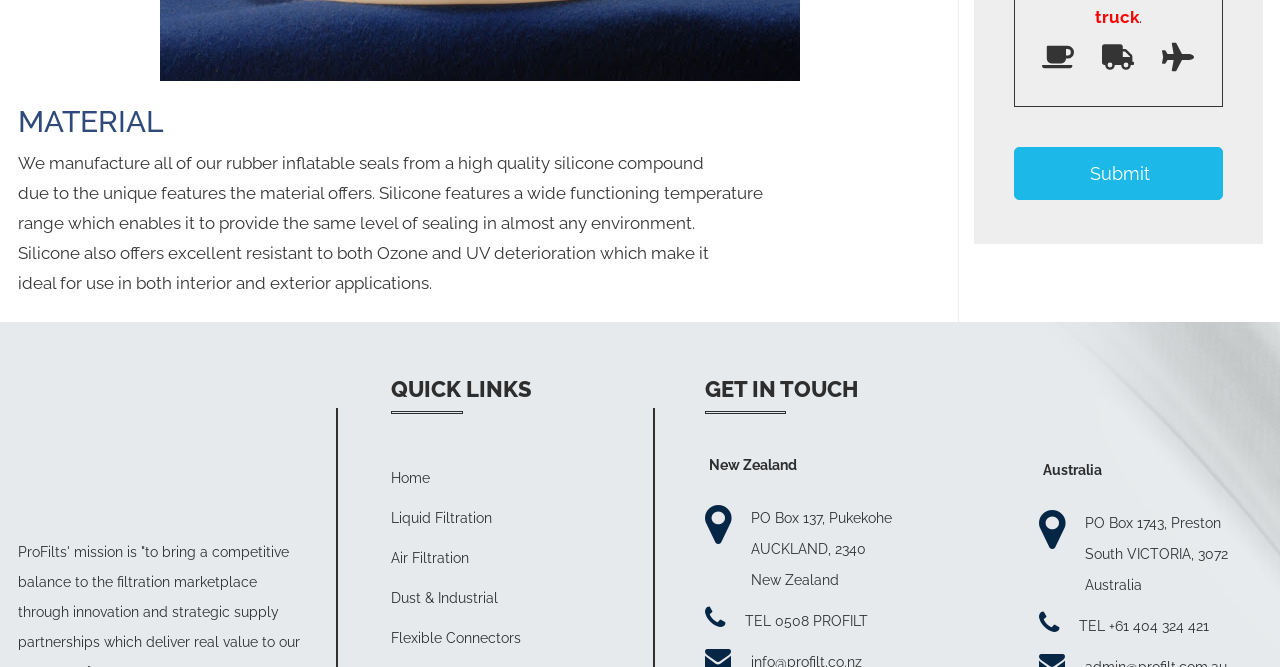What is the material used for manufacturing rubber inflatable seals?
Based on the image, give a concise answer in the form of a single word or short phrase.

Silicone